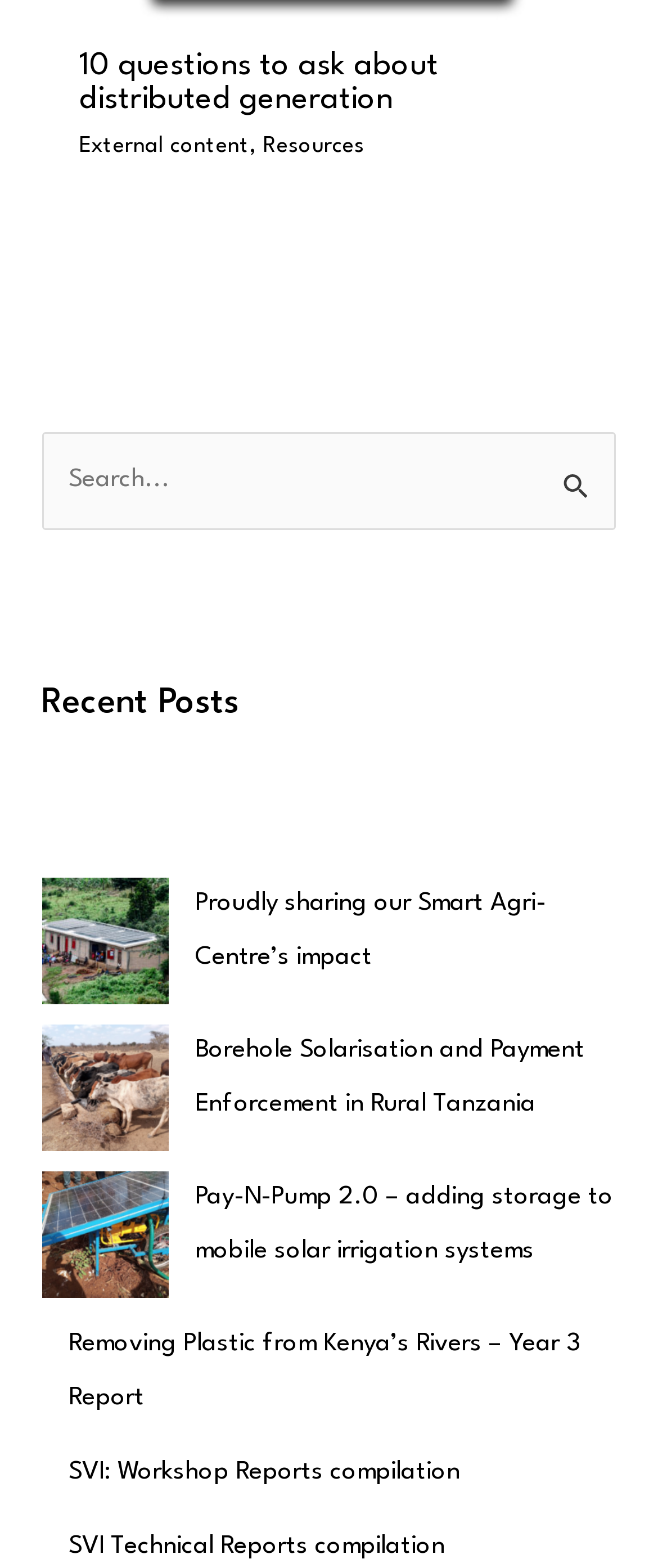Please specify the bounding box coordinates of the region to click in order to perform the following instruction: "login or register".

None